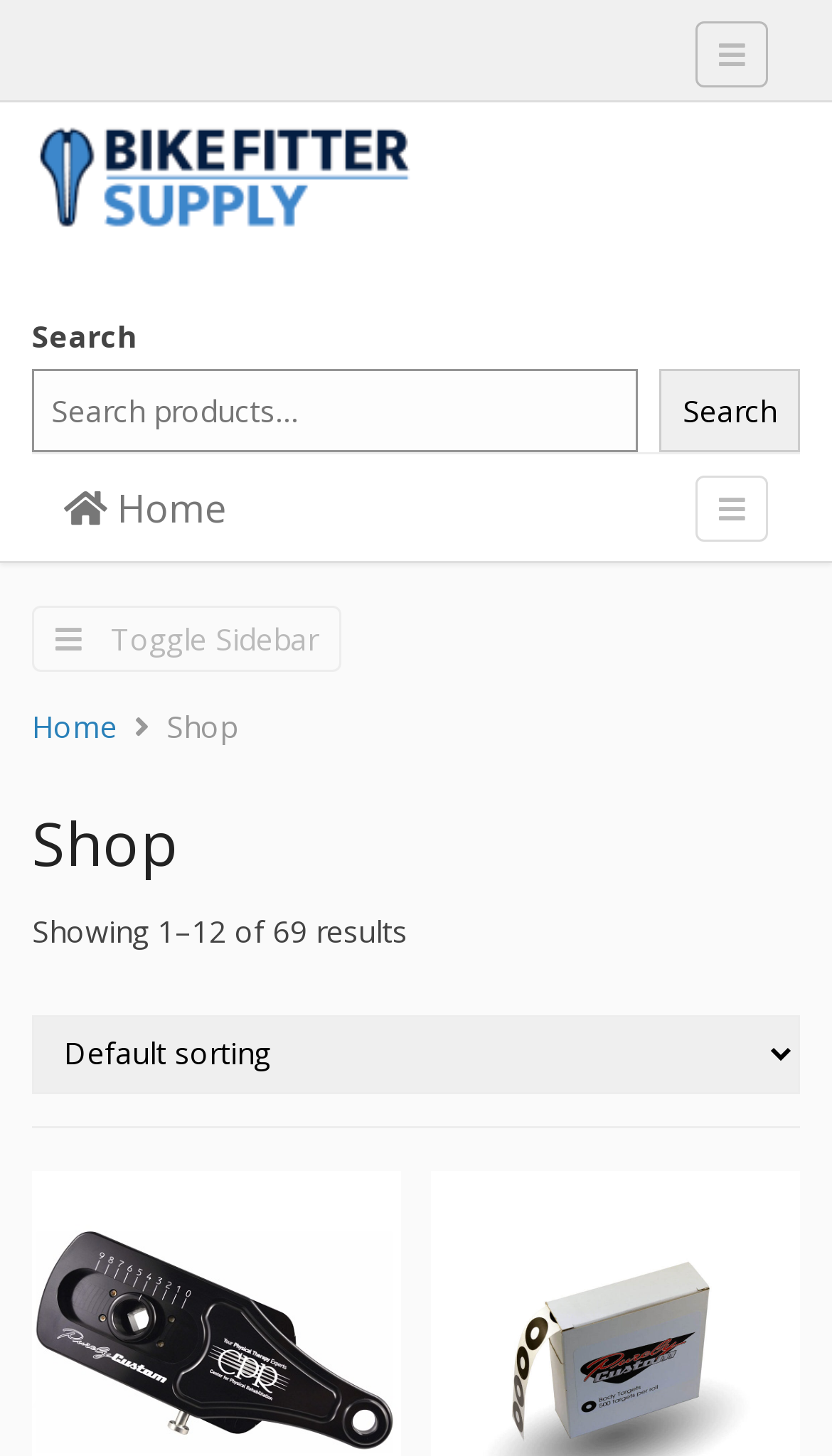Determine the bounding box of the UI component based on this description: "Home". The bounding box coordinates should be four float values between 0 and 1, i.e., [left, top, right, bottom].

[0.038, 0.312, 0.31, 0.385]